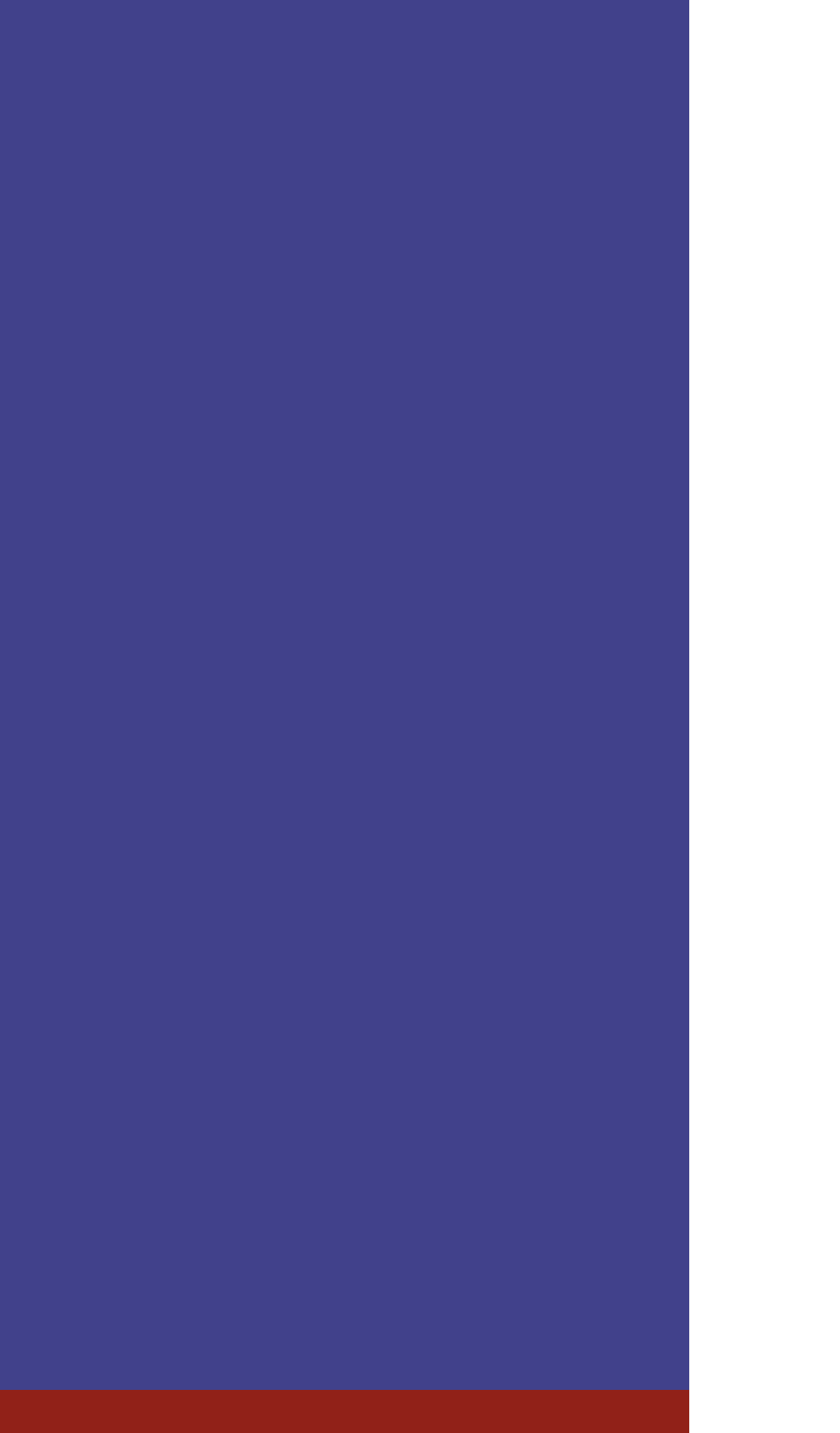Identify the bounding box for the given UI element using the description provided. Coordinates should be in the format (top-left x, top-left y, bottom-right x, bottom-right y) and must be between 0 and 1. Here is the description: info@worldlinklogistic.com

[0.172, 0.181, 0.6, 0.208]